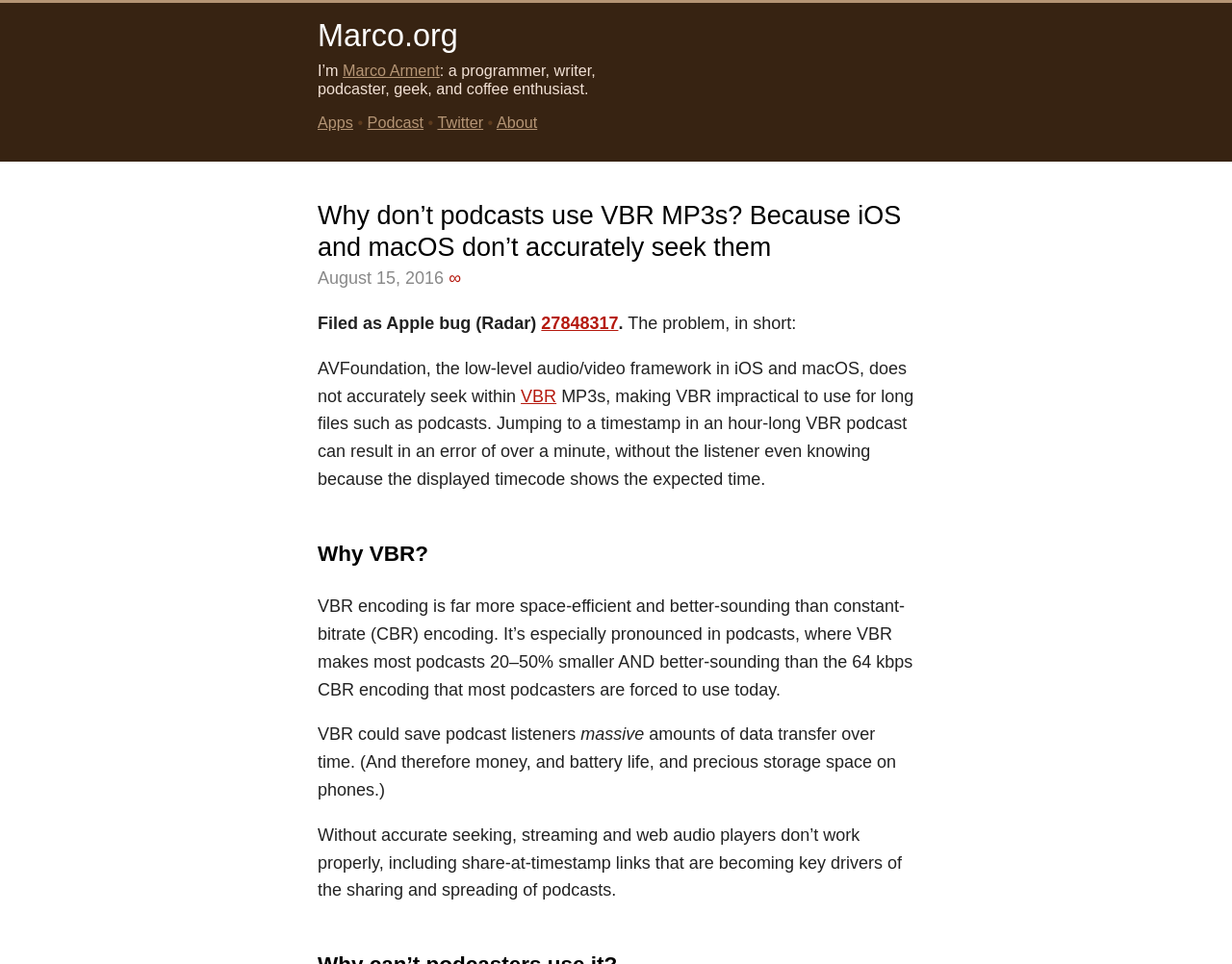What is the author's profession?
Based on the image, provide a one-word or brief-phrase response.

programmer, writer, podcaster, geek, and coffee enthusiast